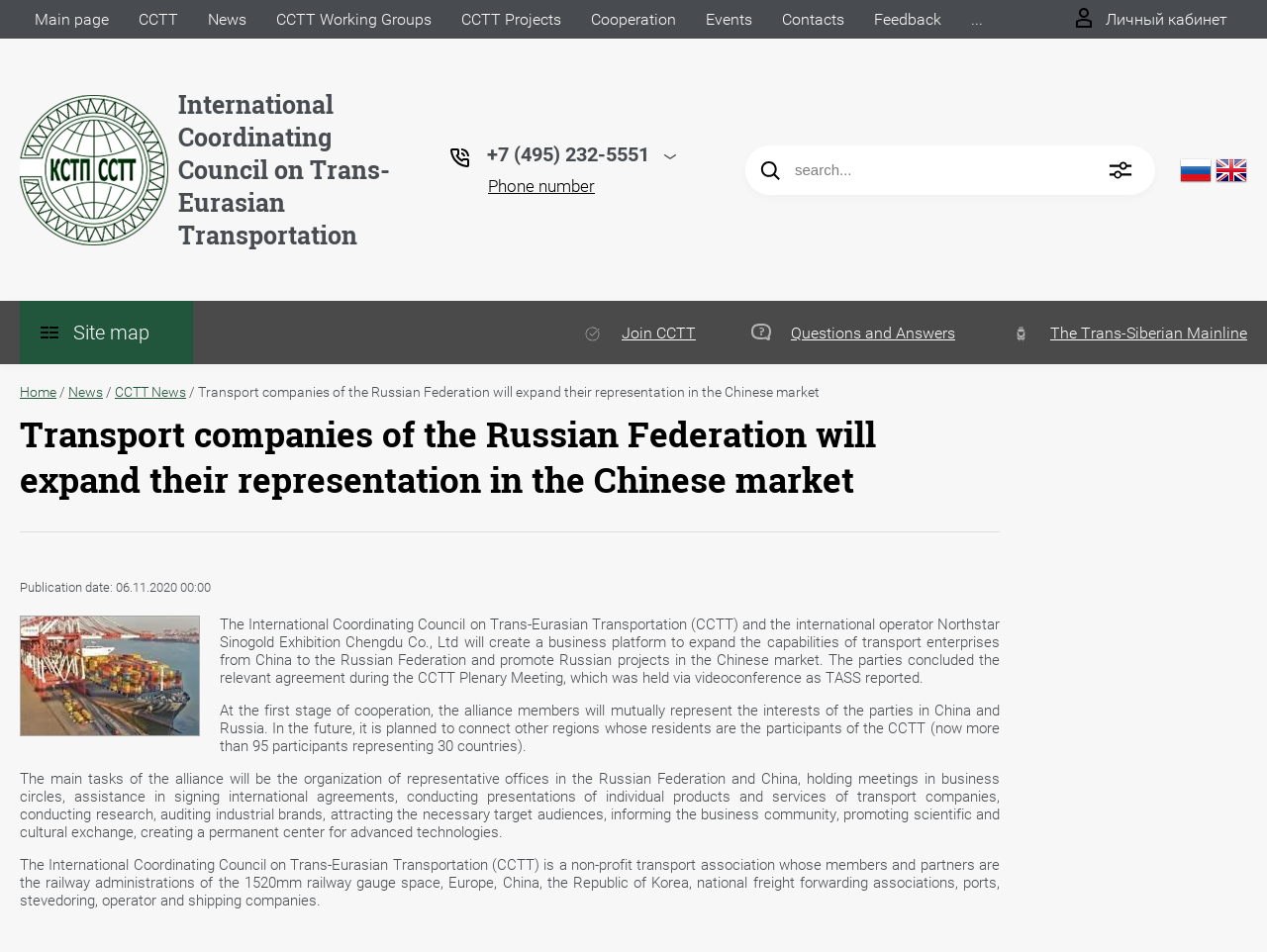Respond with a single word or phrase to the following question: What is the date of the news article?

06.11.2020